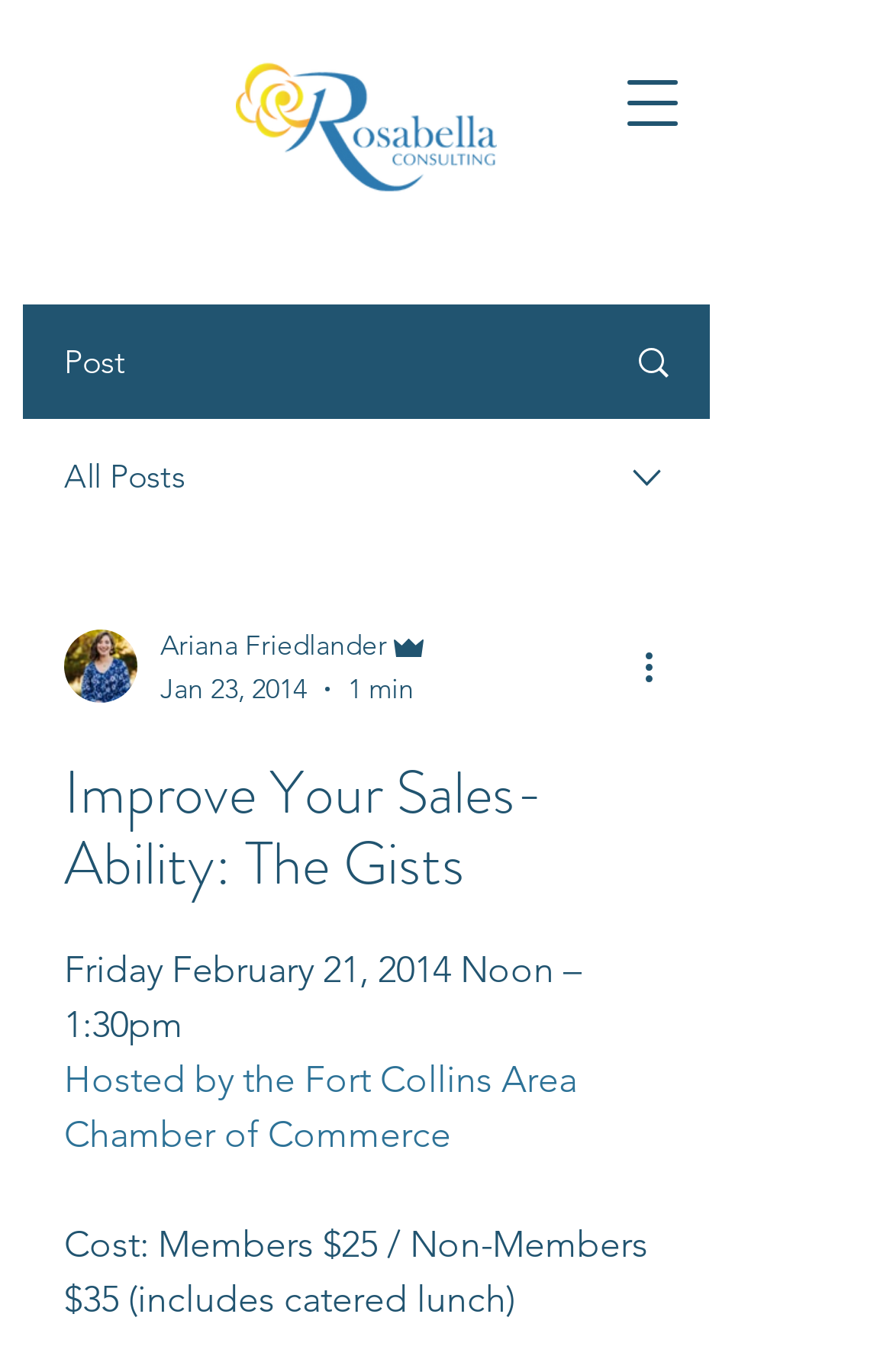Return the bounding box coordinates of the UI element that corresponds to this description: "aria-label="Share via Facebook"". The coordinates must be given as four float numbers in the range of 0 and 1, [left, top, right, bottom].

[0.713, 0.466, 0.774, 0.506]